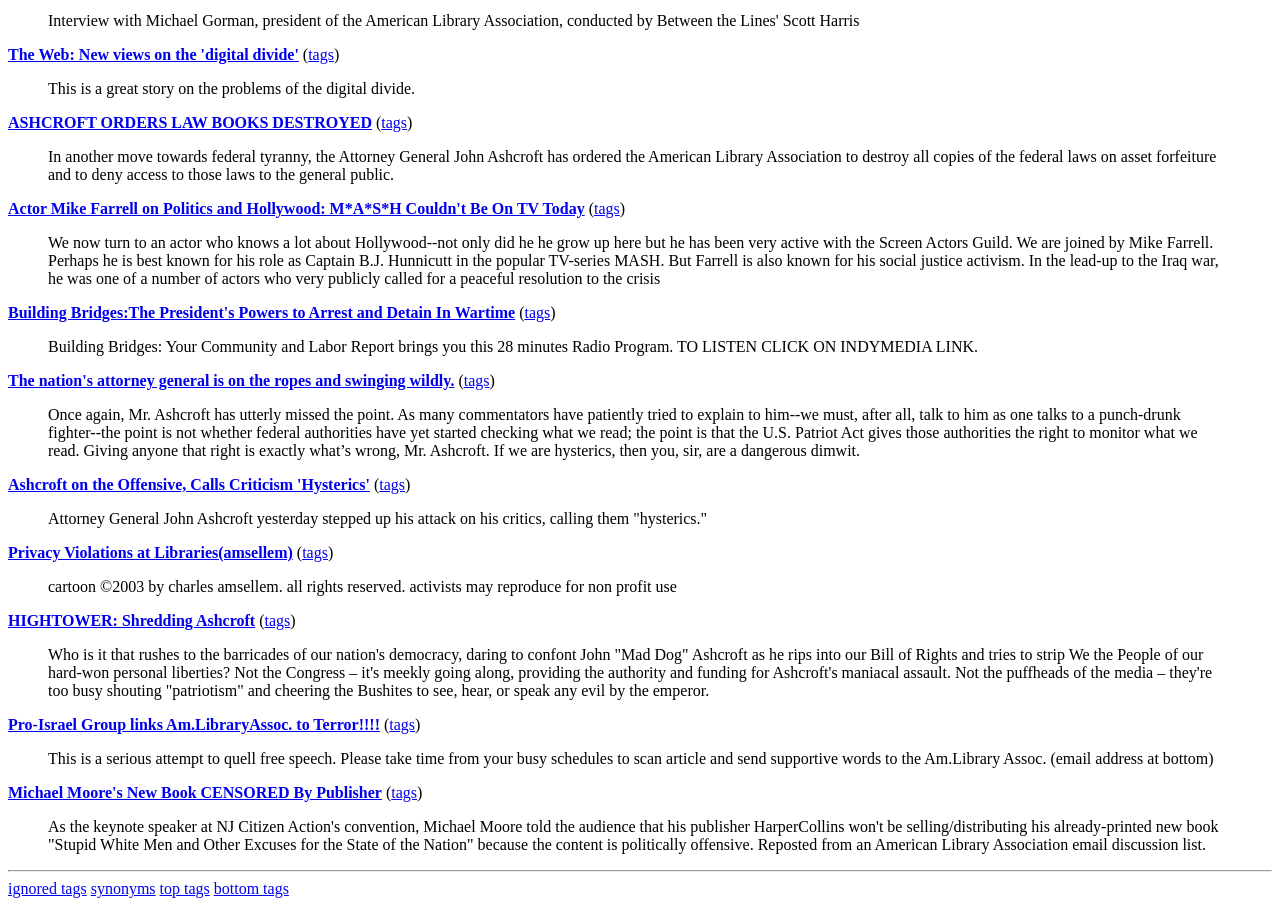Determine the bounding box of the UI element mentioned here: "HIGHTOWER: Shredding Ashcroft". The coordinates must be in the format [left, top, right, bottom] with values ranging from 0 to 1.

[0.006, 0.675, 0.199, 0.694]